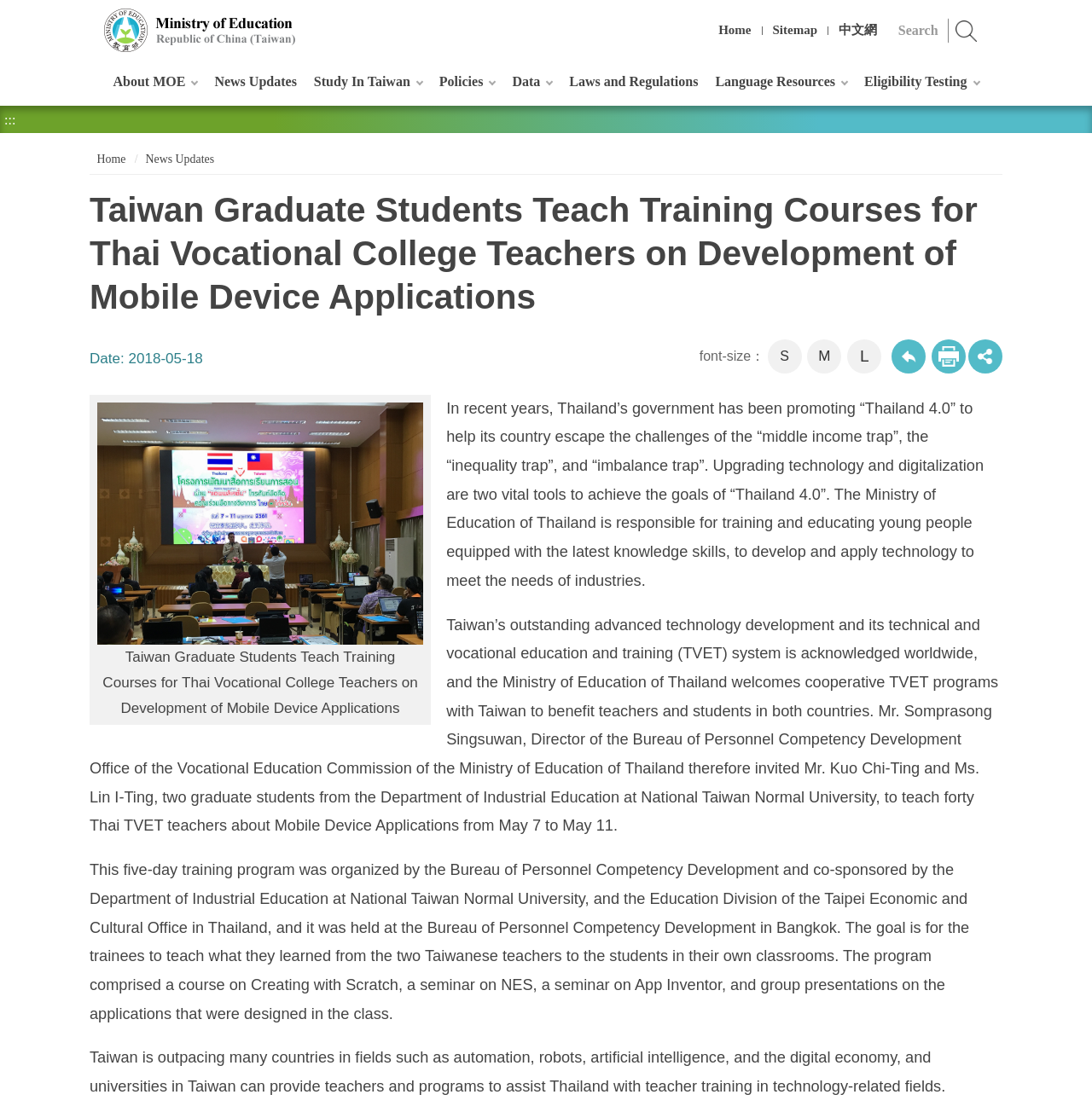Please determine the bounding box coordinates of the element's region to click in order to carry out the following instruction: "Click the 'Home' link". The coordinates should be four float numbers between 0 and 1, i.e., [left, top, right, bottom].

[0.649, 0.012, 0.697, 0.042]